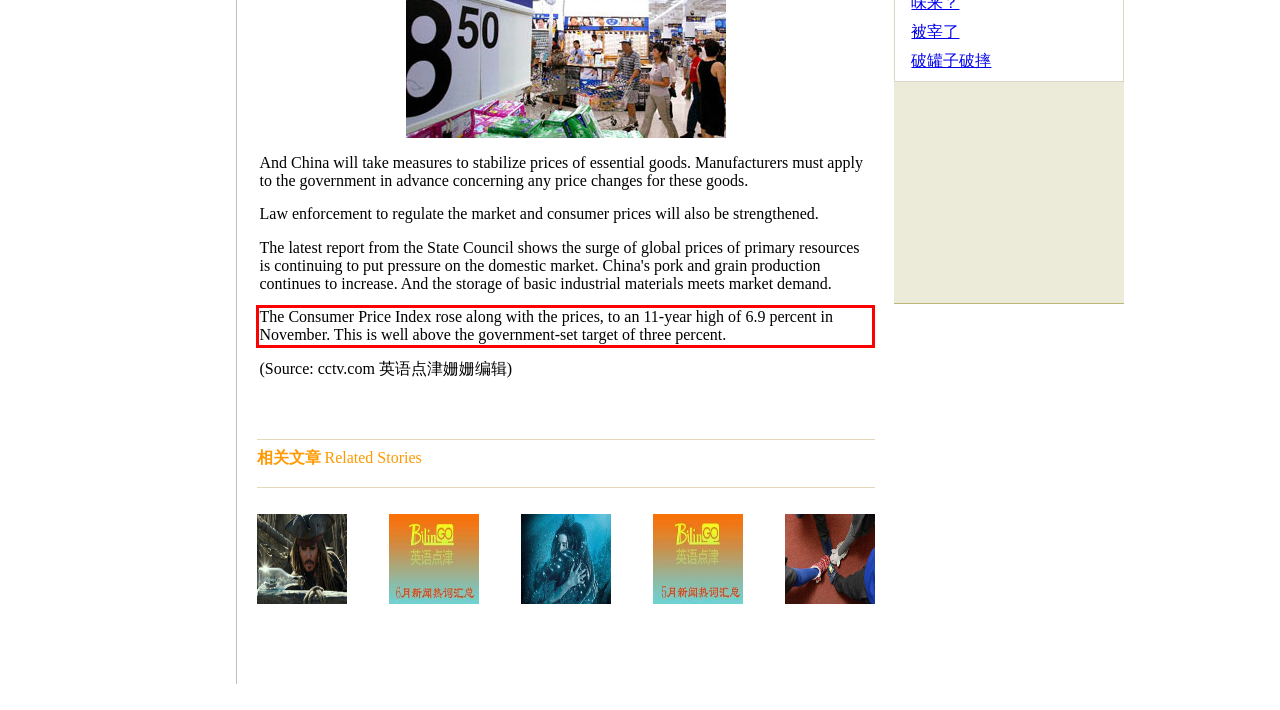You are given a screenshot of a webpage with a UI element highlighted by a red bounding box. Please perform OCR on the text content within this red bounding box.

The Consumer Price Index rose along with the prices, to an 11-year high of 6.9 percent in November. This is well above the government-set target of three percent.